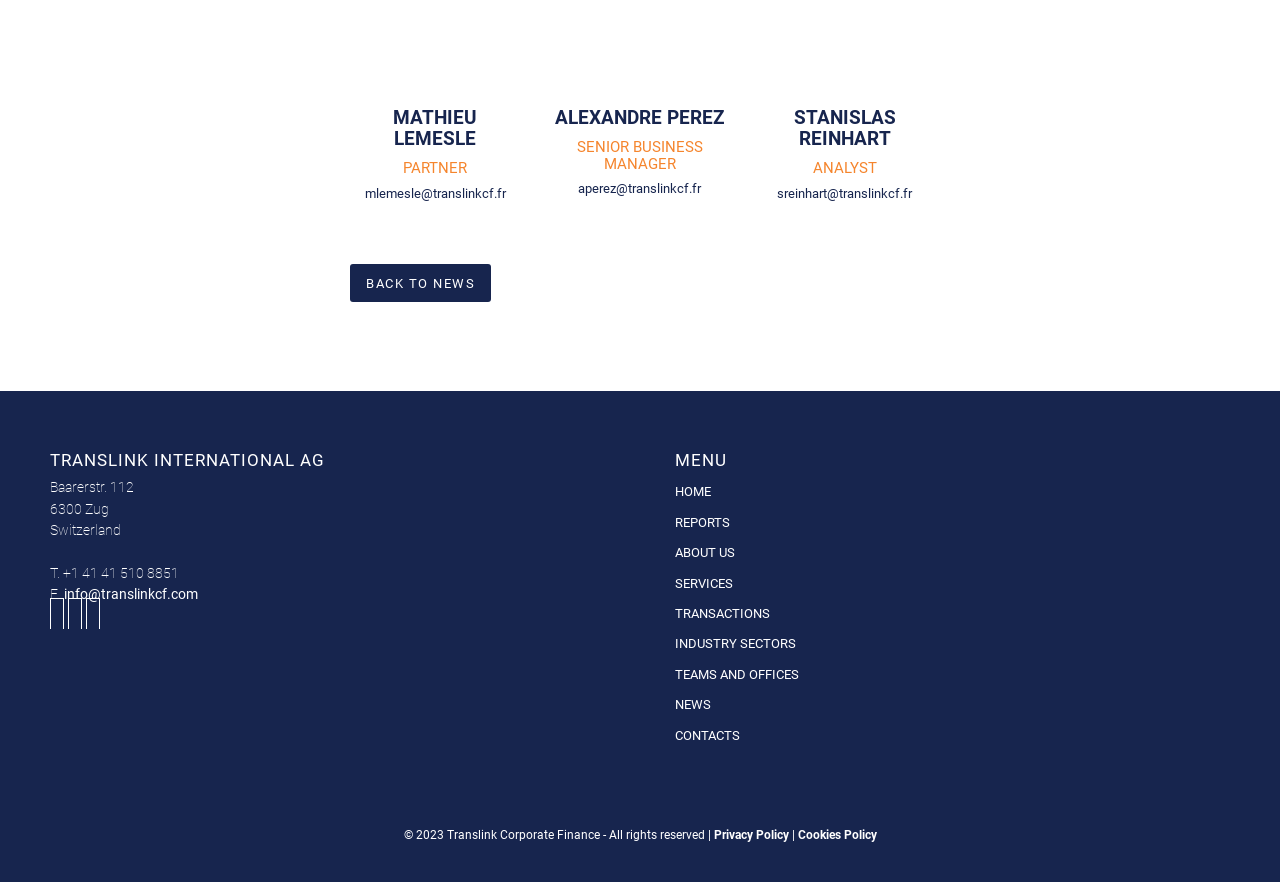Locate the bounding box coordinates of the segment that needs to be clicked to meet this instruction: "contact us".

None